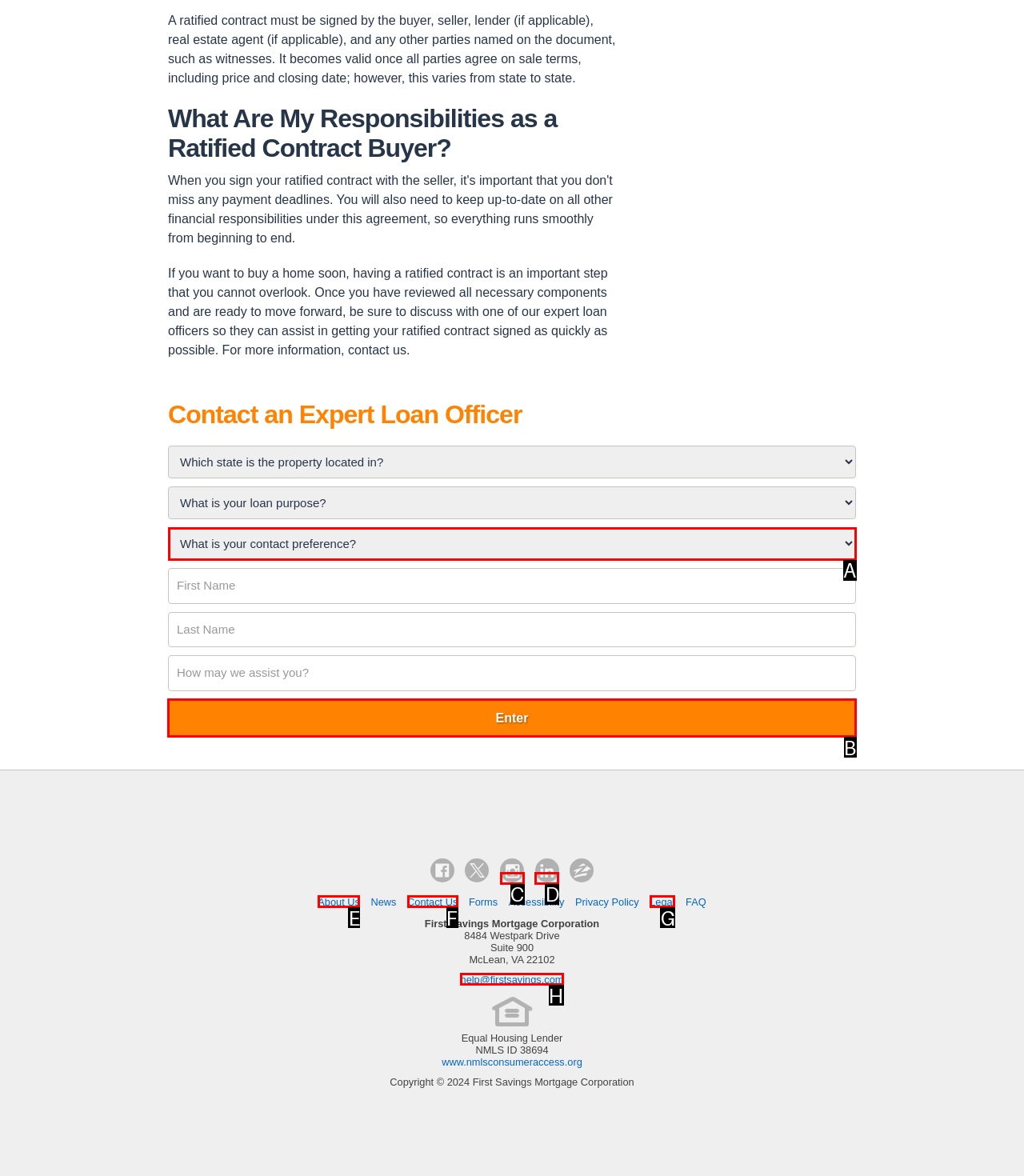Which choice should you pick to execute the task: Click Enter
Respond with the letter associated with the correct option only.

B